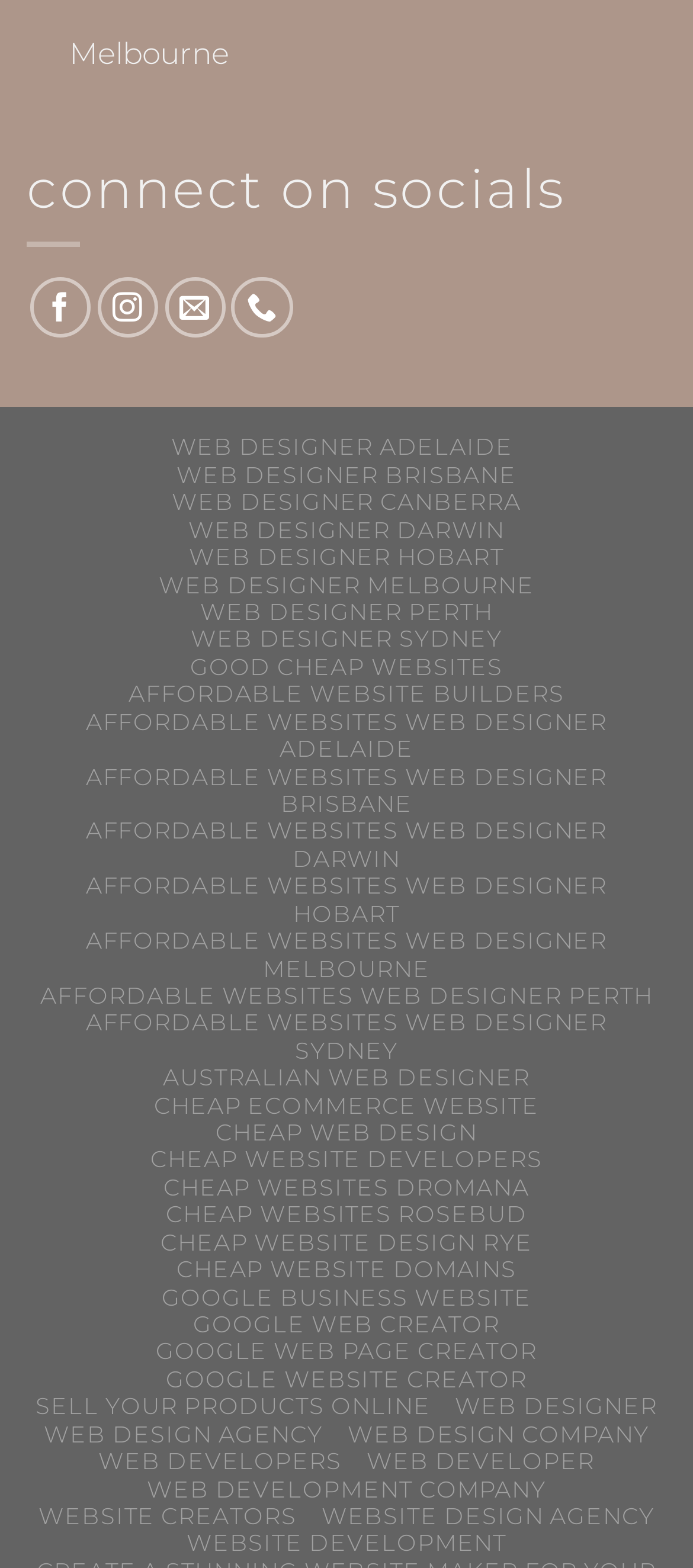Locate the bounding box coordinates of the element to click to perform the following action: 'go to home page'. The coordinates should be given as four float values between 0 and 1, in the form of [left, top, right, bottom].

None